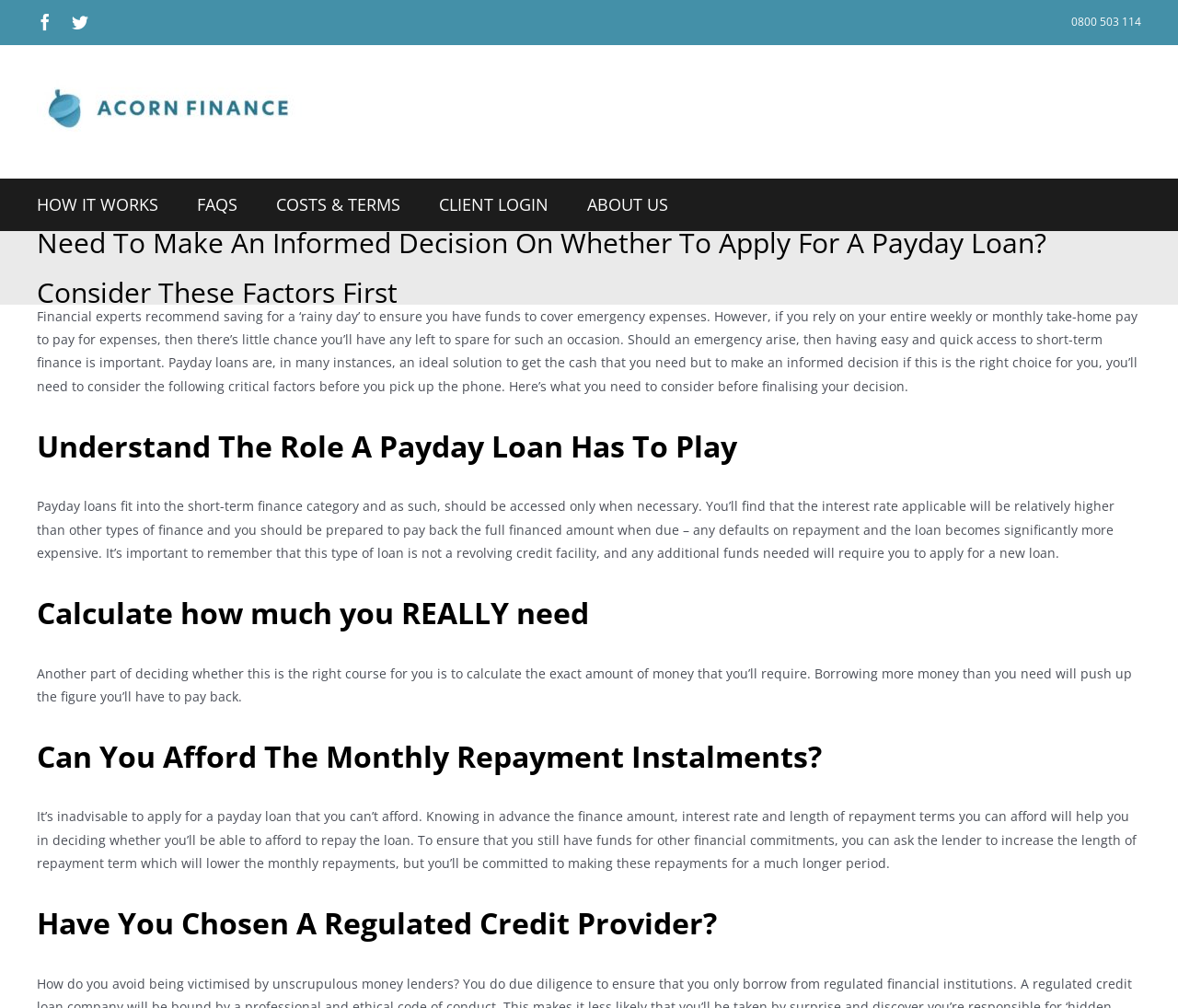Determine the bounding box coordinates of the clickable element necessary to fulfill the instruction: "Check alternative game PacMan in the office 1.0". Provide the coordinates as four float numbers within the 0 to 1 range, i.e., [left, top, right, bottom].

None